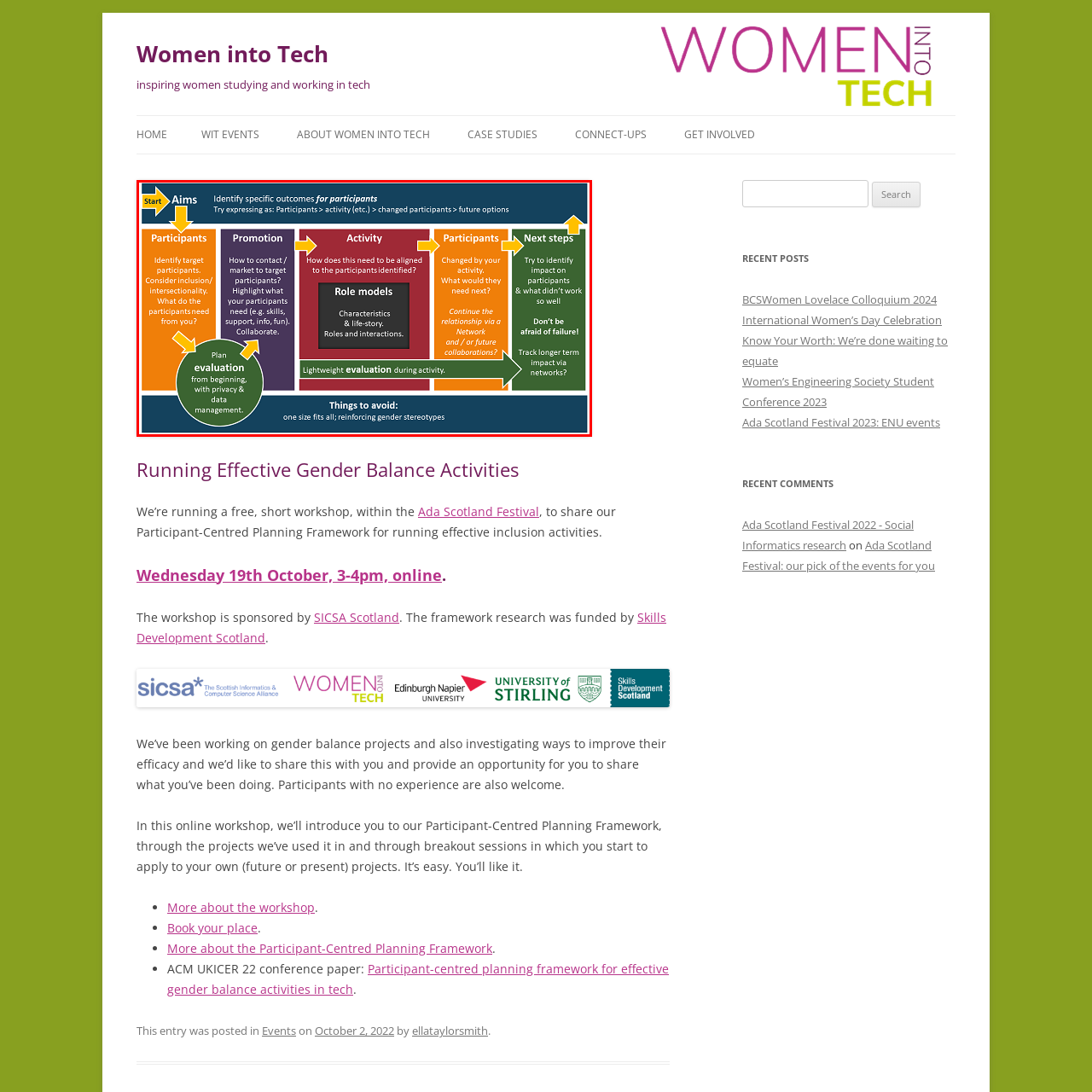Direct your attention to the image within the red boundary and answer the question with a single word or phrase:
What is emphasized in the 'Participants' section?

Collaboration and specific needs